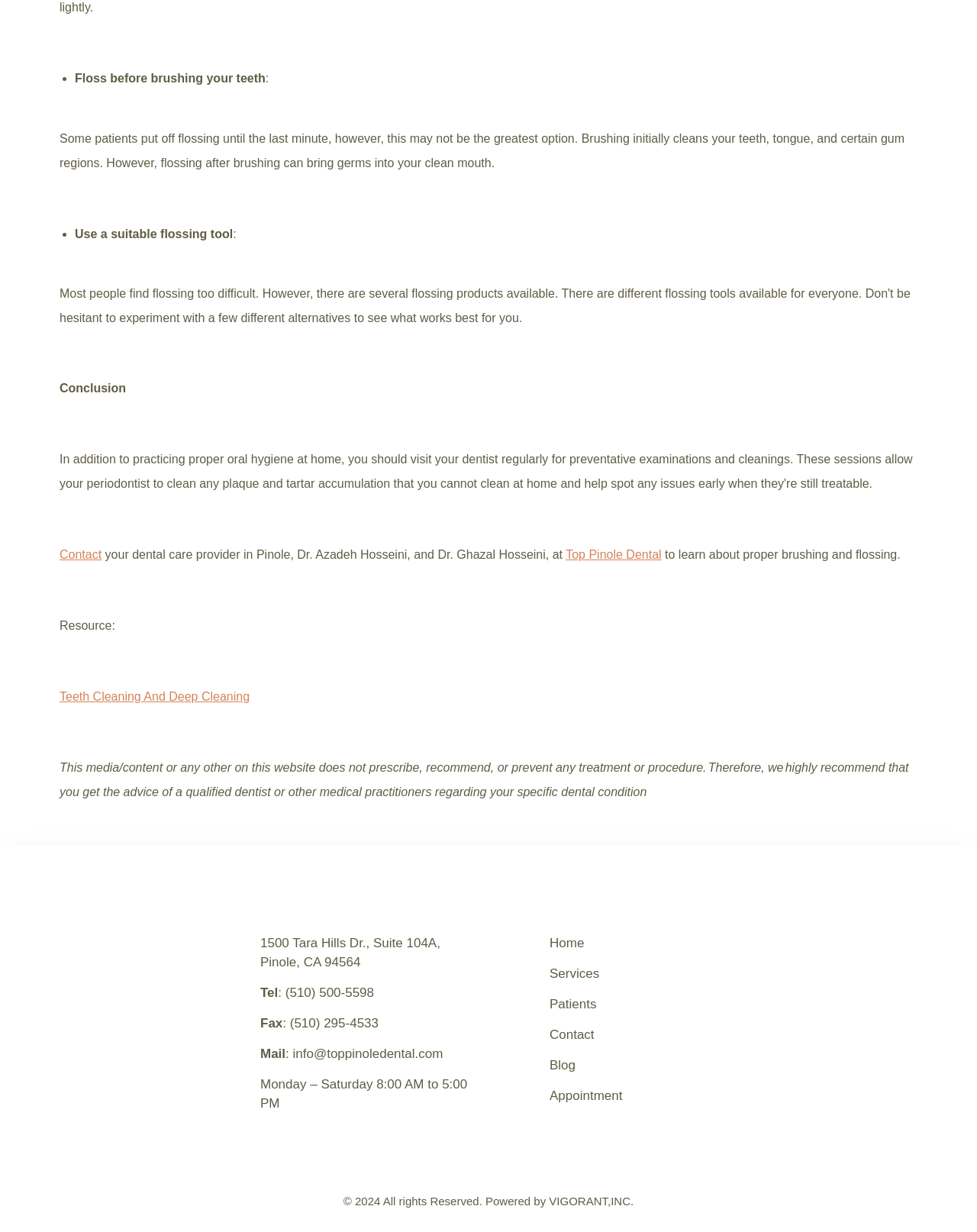Given the content of the image, can you provide a detailed answer to the question?
What is the phone number of Top Pinole Dental?

The phone number of Top Pinole Dental is mentioned at the bottom of the webpage, which is (510) 500-5598.